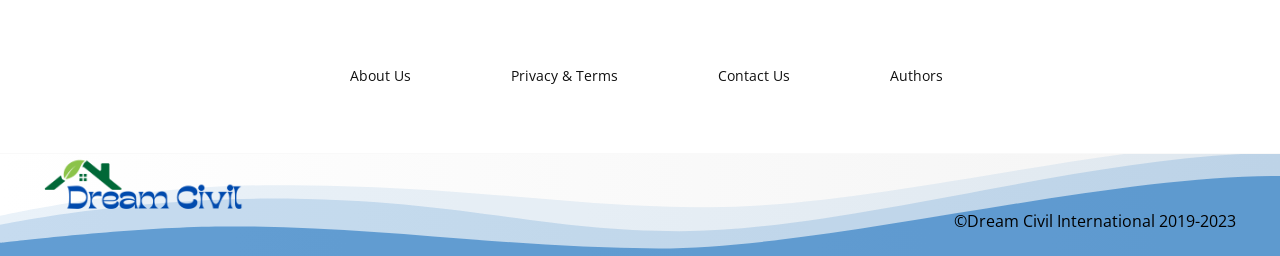What is the shape combined with greenery in the logo?
Provide a concise answer using a single word or phrase based on the image.

house silhouette